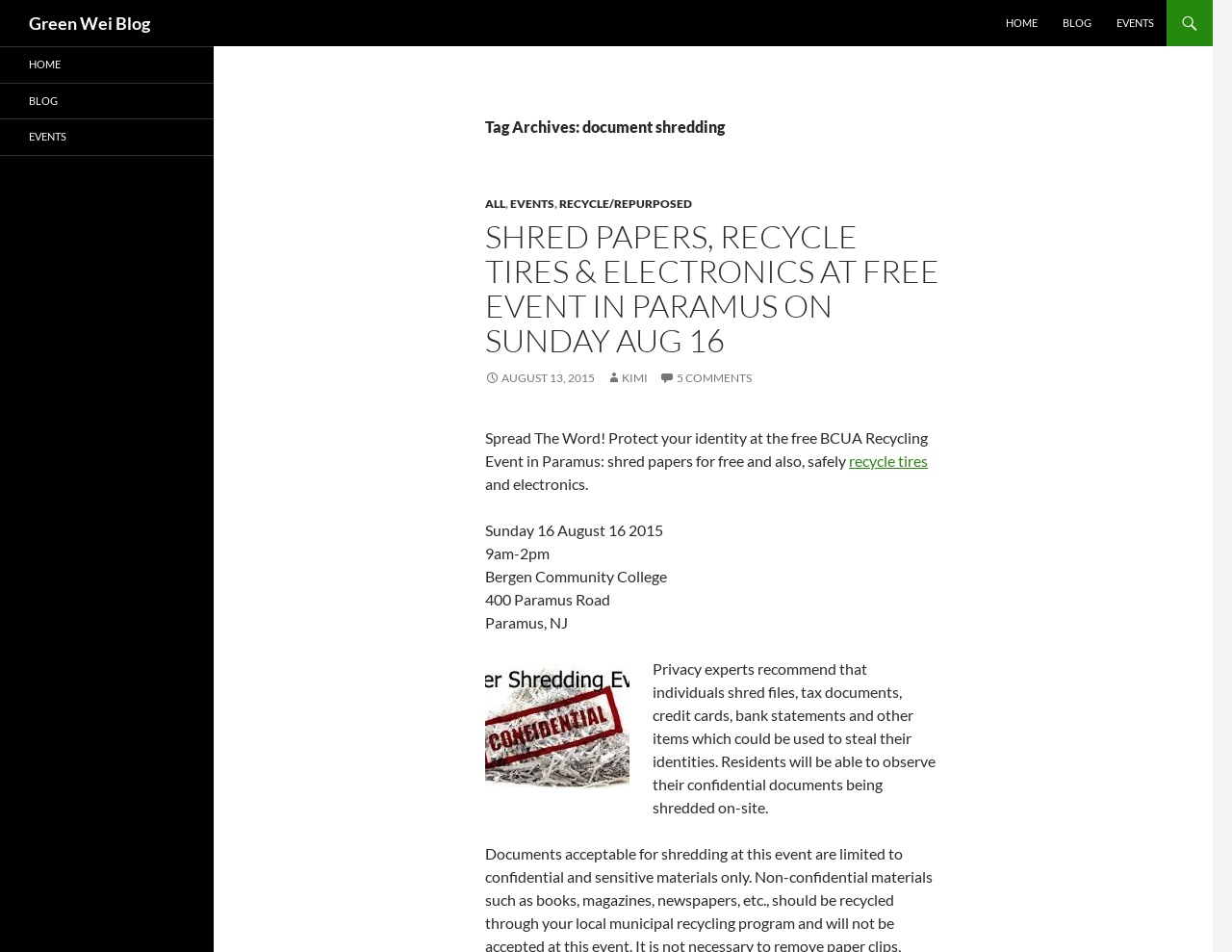What is the topic of the blog post?
Refer to the image and answer the question using a single word or phrase.

document shredding